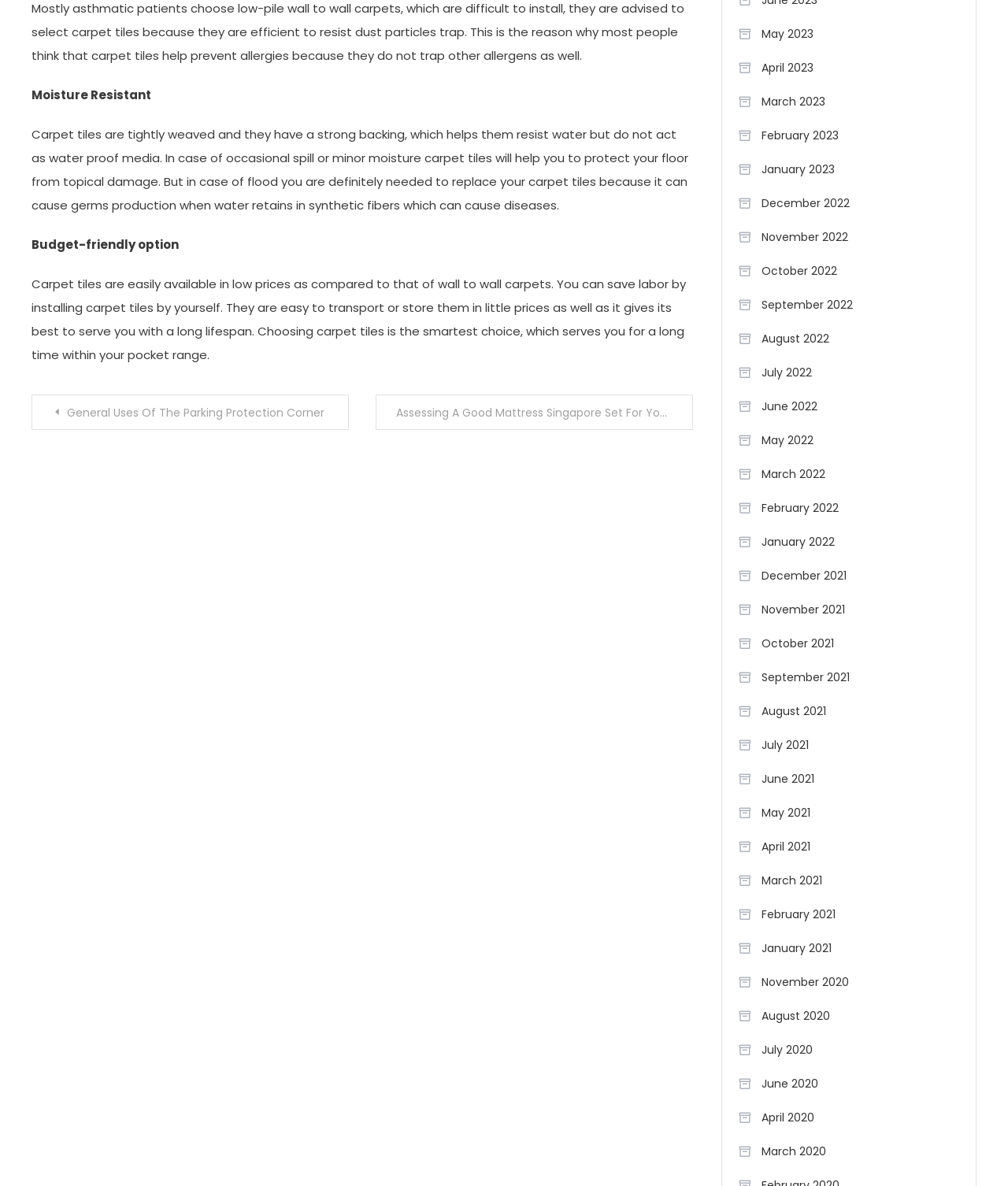Identify the bounding box for the described UI element: "December 2021".

[0.732, 0.475, 0.84, 0.496]